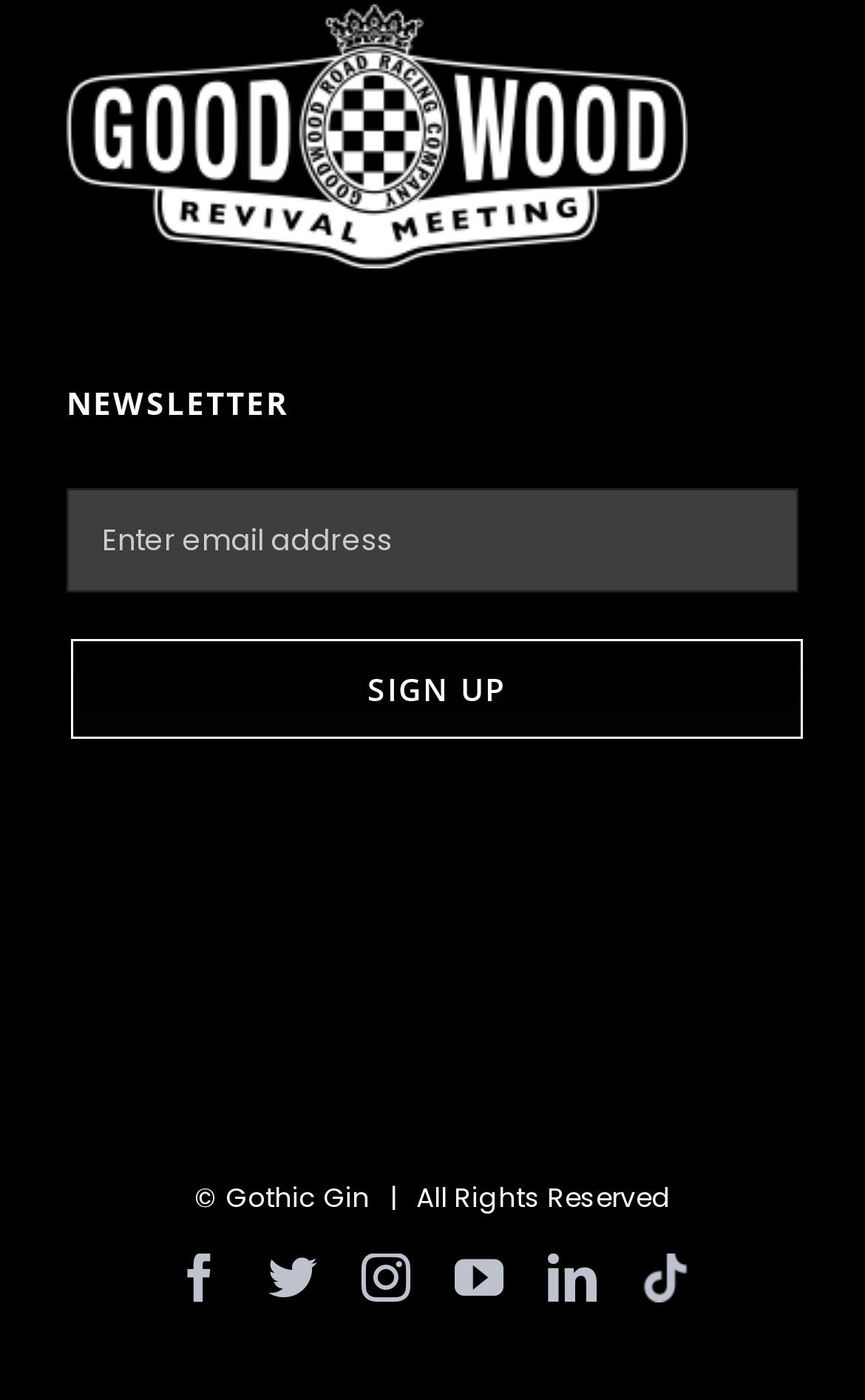What is the purpose of the textbox?
Kindly give a detailed and elaborate answer to the question.

The textbox is located below the 'NEWSLETTER' heading and has a placeholder text 'Enter email address', indicating that it is used to input an email address, likely for newsletter subscription.